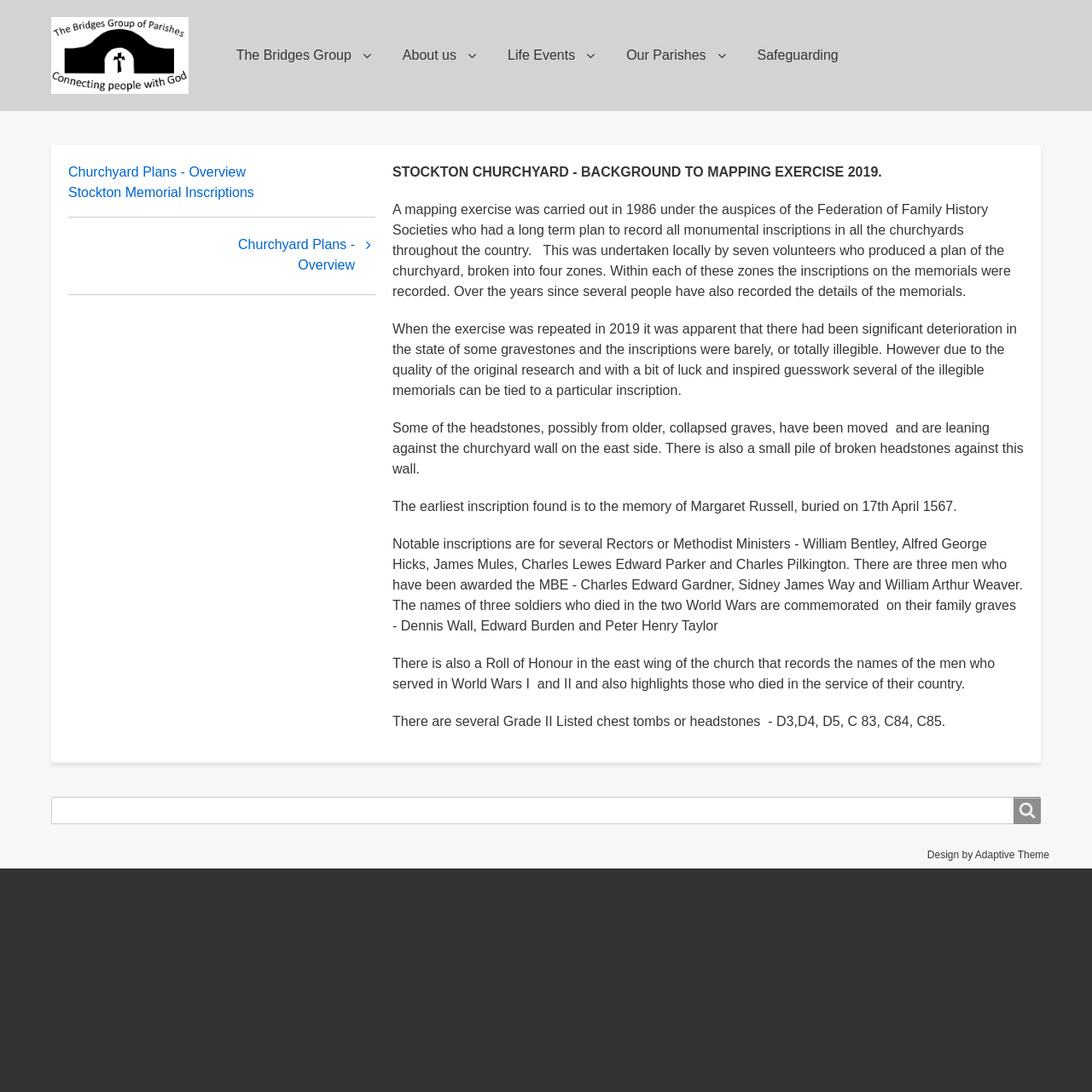Respond to the question below with a single word or phrase:
What is the earliest inscription found?

1567